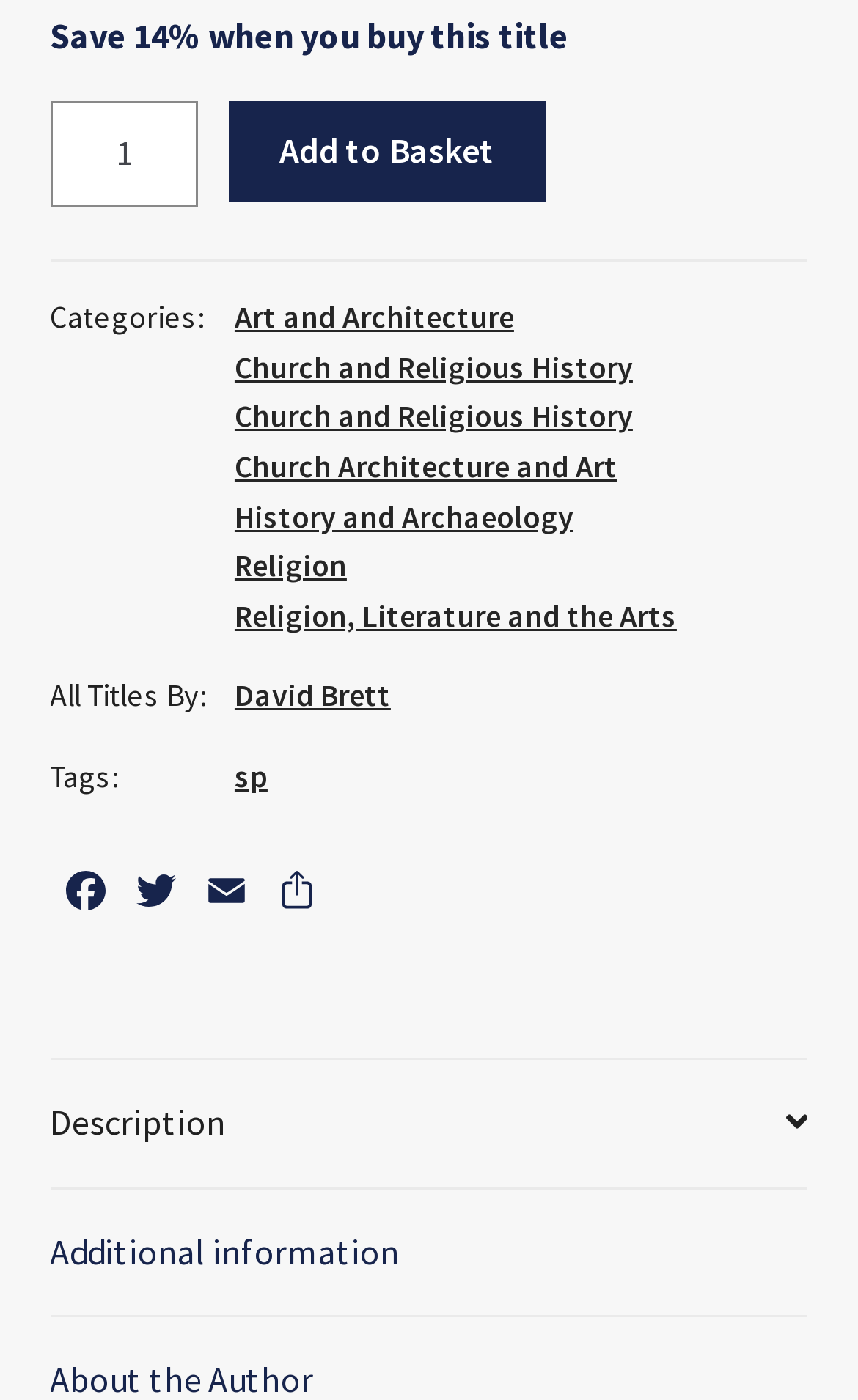How many categories are listed for this title?
Give a one-word or short-phrase answer derived from the screenshot.

6